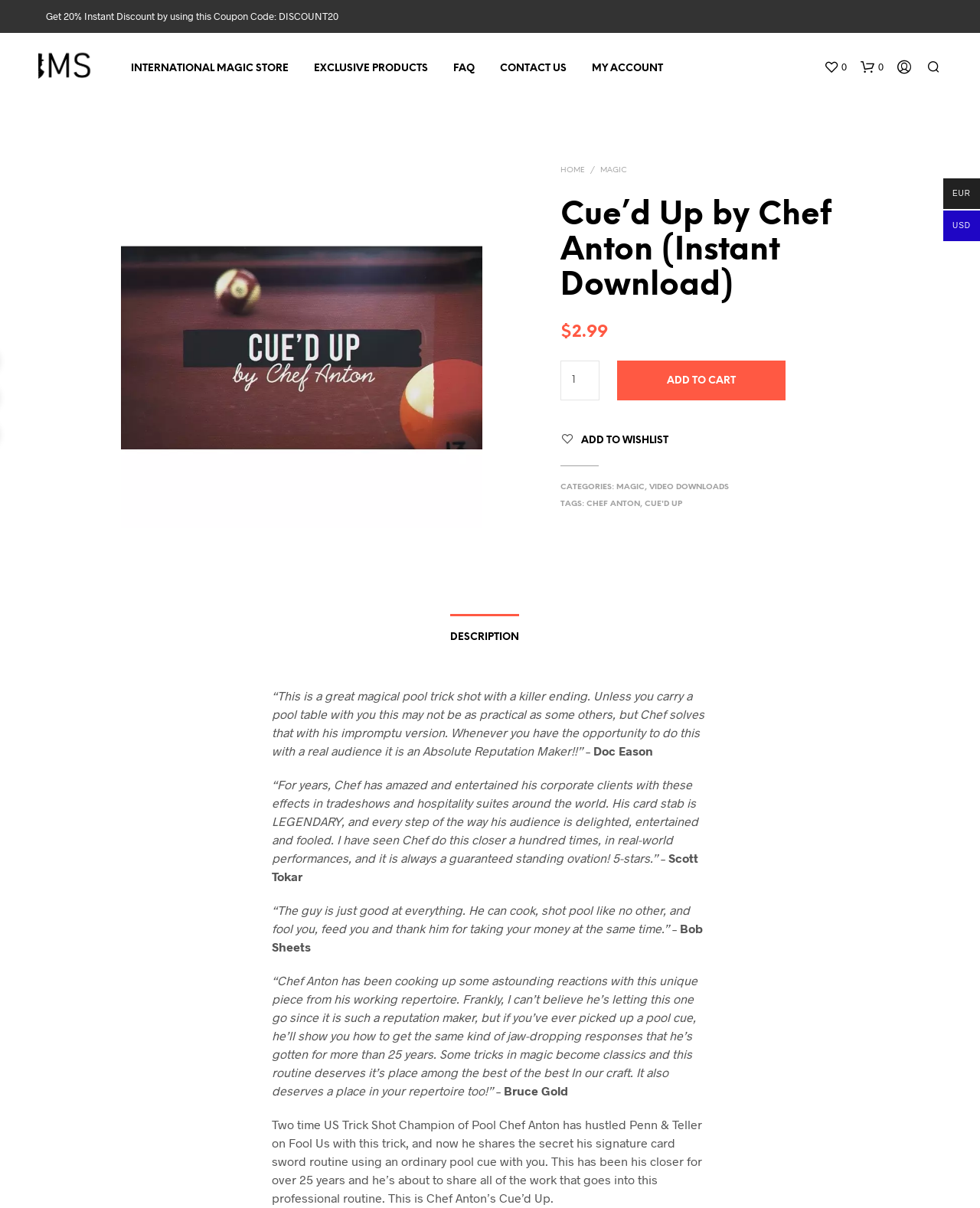Please determine the bounding box coordinates of the element's region to click for the following instruction: "Get 20% instant discount".

[0.047, 0.008, 0.345, 0.018]